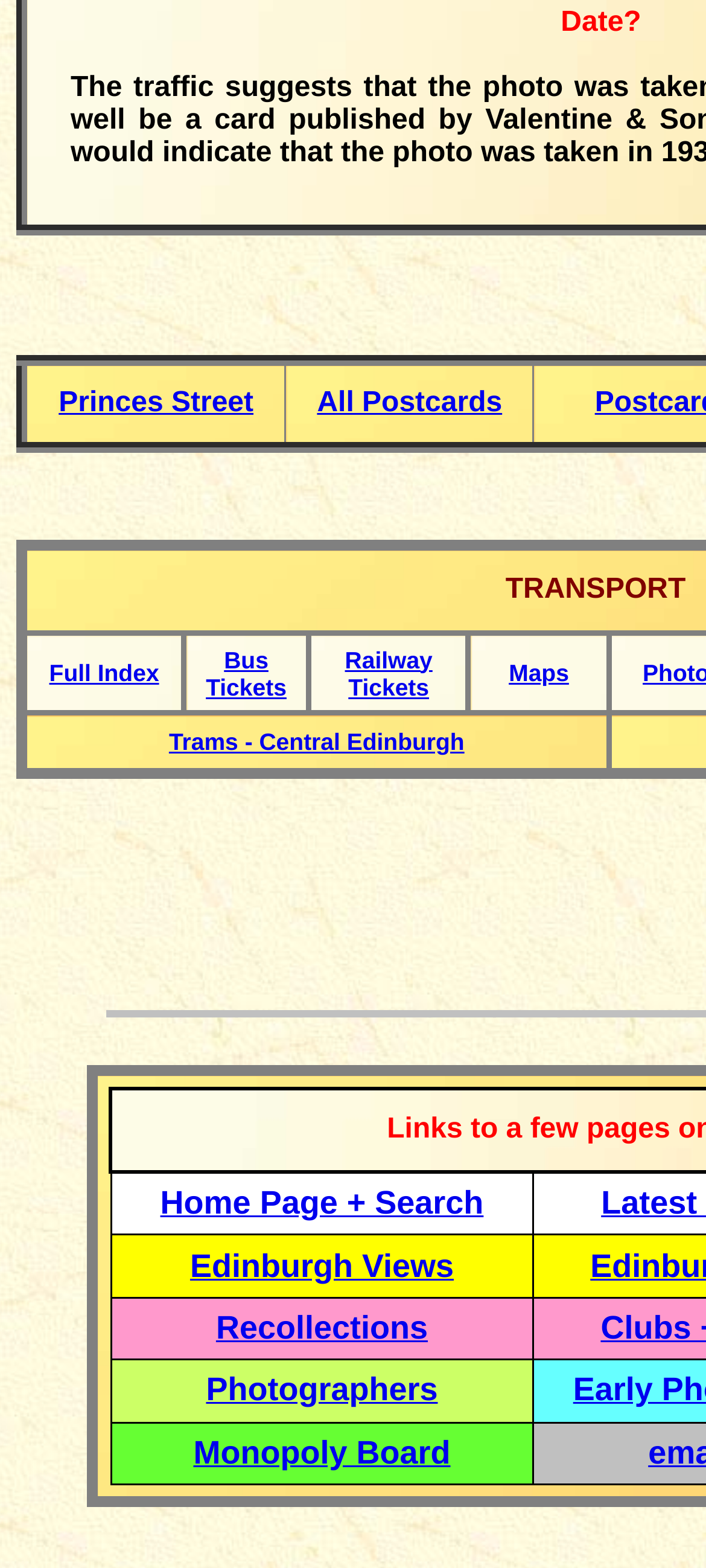How many links are there in the second section?
Using the details from the image, give an elaborate explanation to answer the question.

The second section contains five gridcell elements with links, which are 'Home Page + Search', 'Edinburgh Views', 'Recollections', 'Photographers', and 'Monopoly Board', suggesting that there are five links in total.